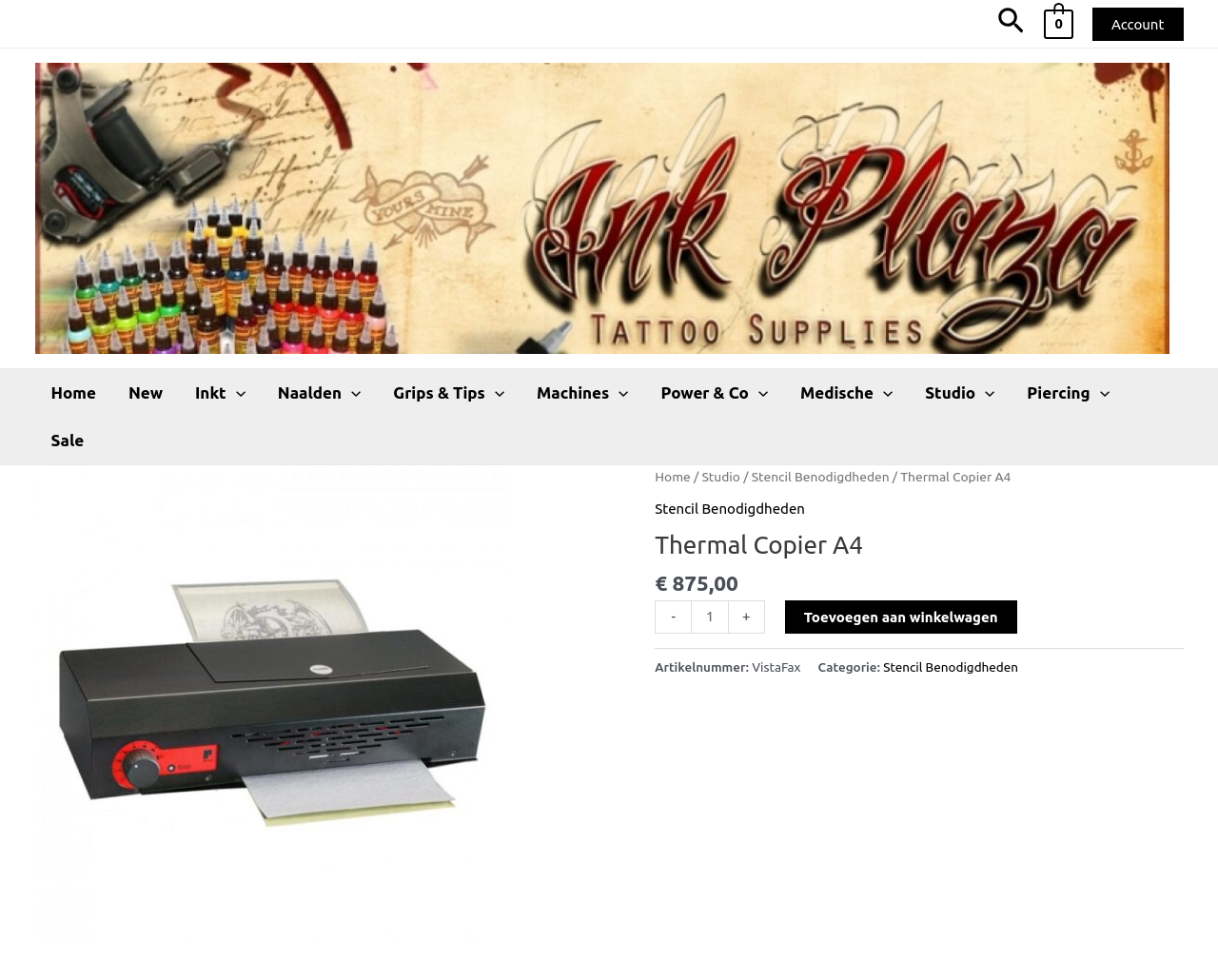Identify the bounding box coordinates of the area that should be clicked in order to complete the given instruction: "Increase product quantity". The bounding box coordinates should be four float numbers between 0 and 1, i.e., [left, top, right, bottom].

[0.598, 0.612, 0.628, 0.647]